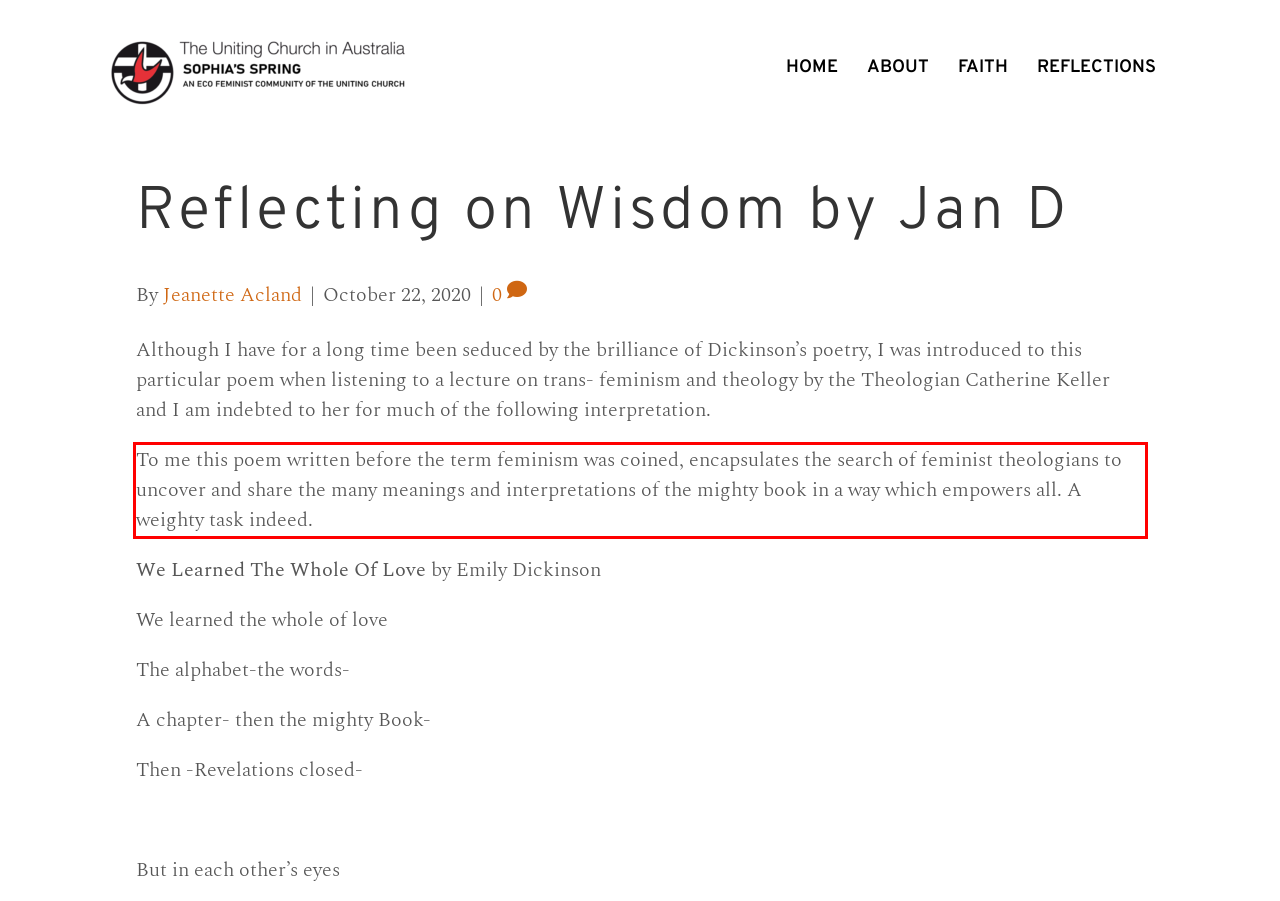Using the provided webpage screenshot, identify and read the text within the red rectangle bounding box.

To me this poem written before the term feminism was coined, encapsulates the search of feminist theologians to uncover and share the many meanings and interpretations of the mighty book in a way which empowers all. A weighty task indeed.